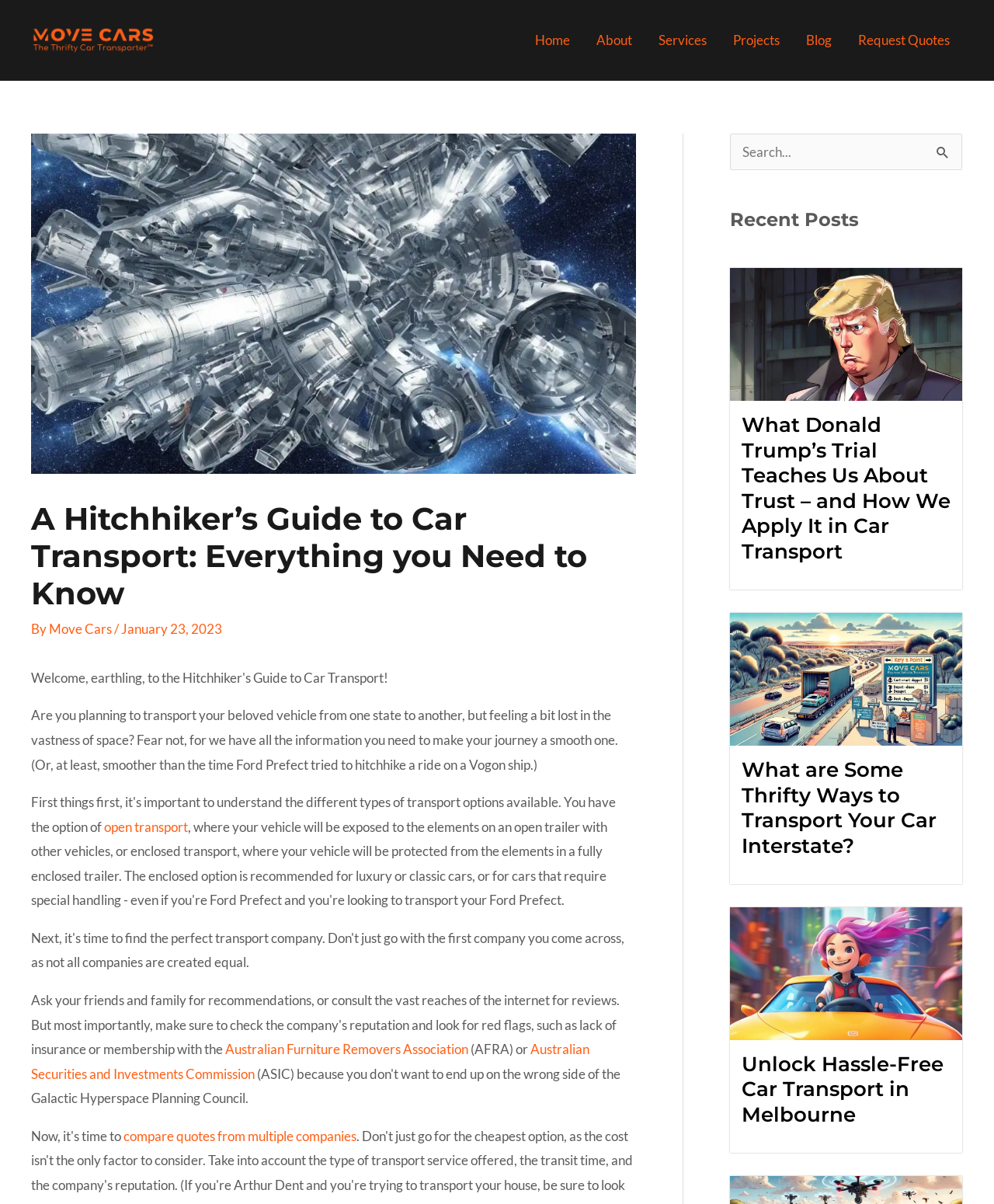Select the bounding box coordinates of the element I need to click to carry out the following instruction: "Get quotes from multiple companies".

[0.124, 0.937, 0.359, 0.95]